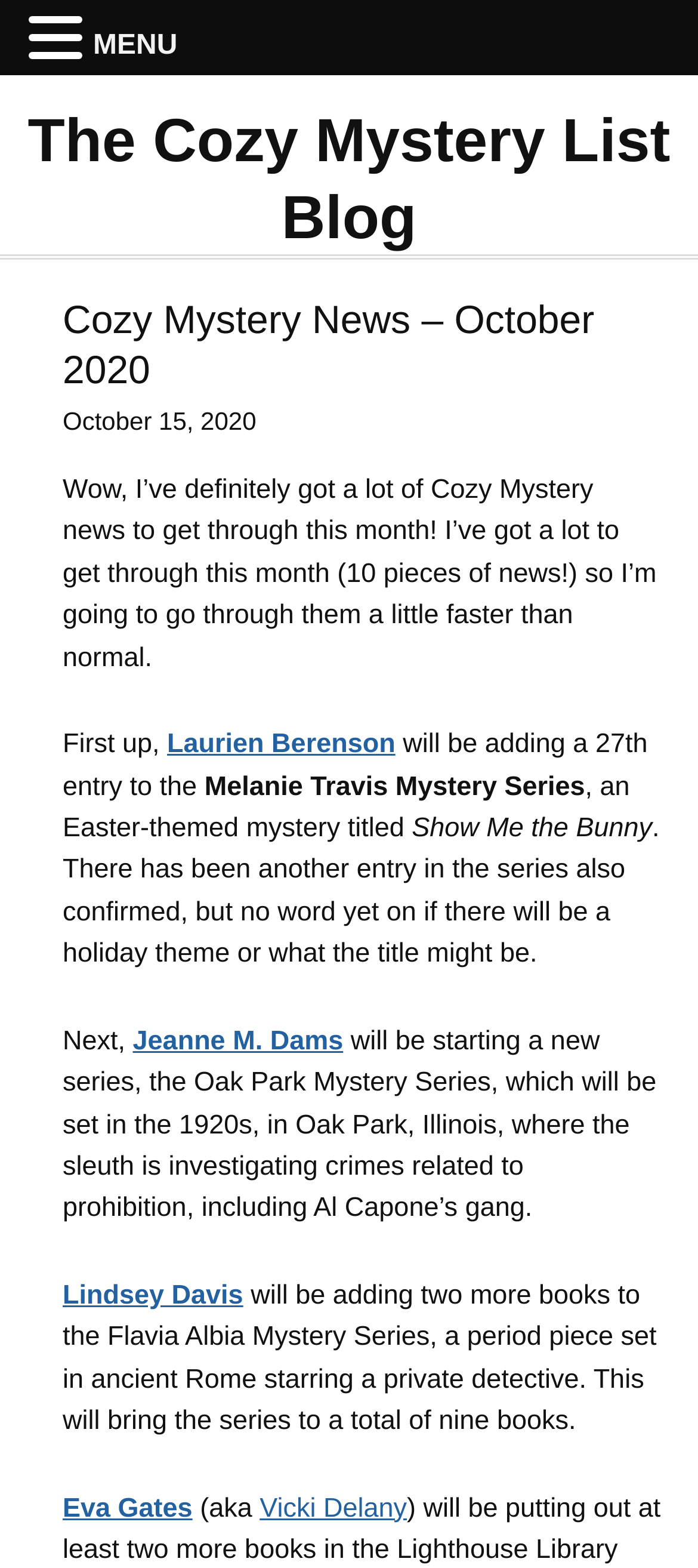Identify the bounding box coordinates for the UI element described as follows: "MENU". Ensure the coordinates are four float numbers between 0 and 1, formatted as [left, top, right, bottom].

[0.133, 0.009, 0.254, 0.049]